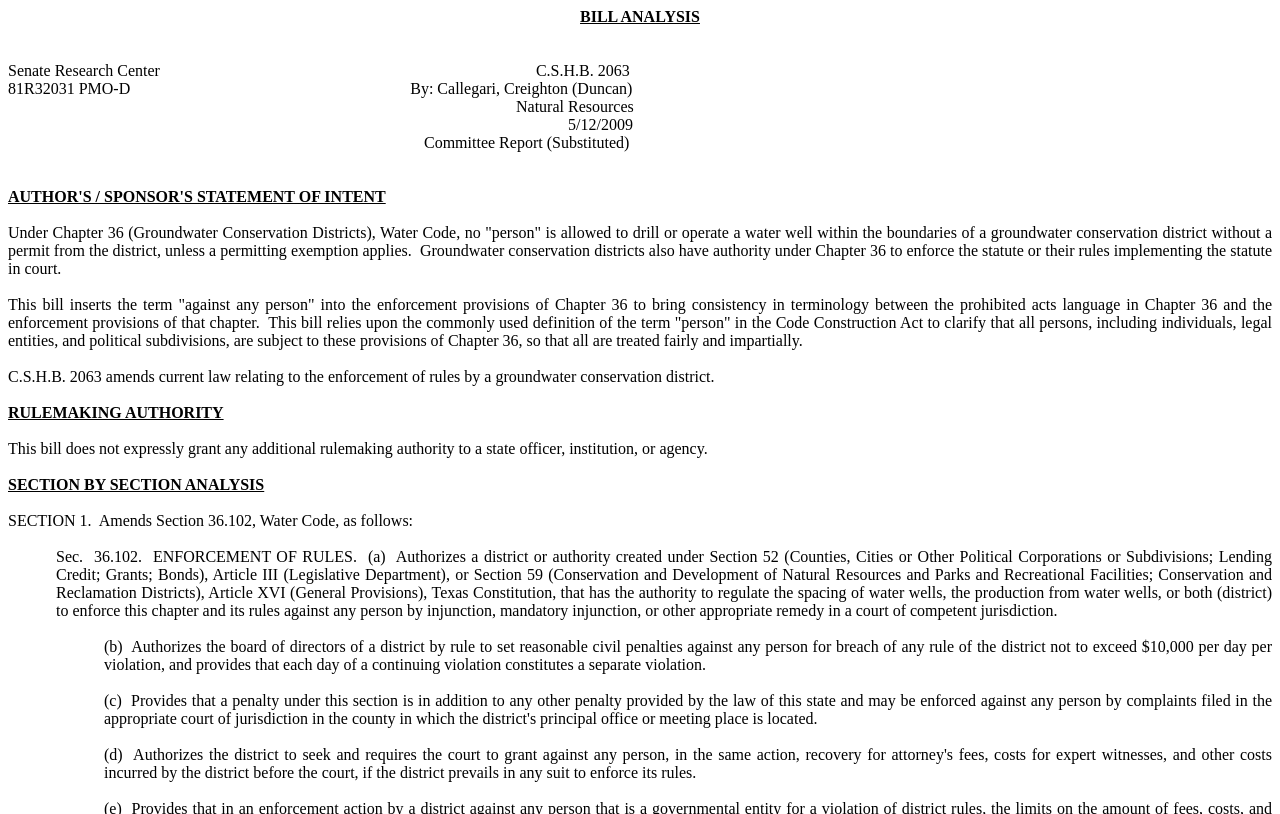Who is the author of the bill?
Could you give a comprehensive explanation in response to this question?

The author of the bill is mentioned in the text 'By: Callegari, Creighton (Duncan)' which indicates that Callegari, Creighton (Duncan) is the person who introduced the bill.